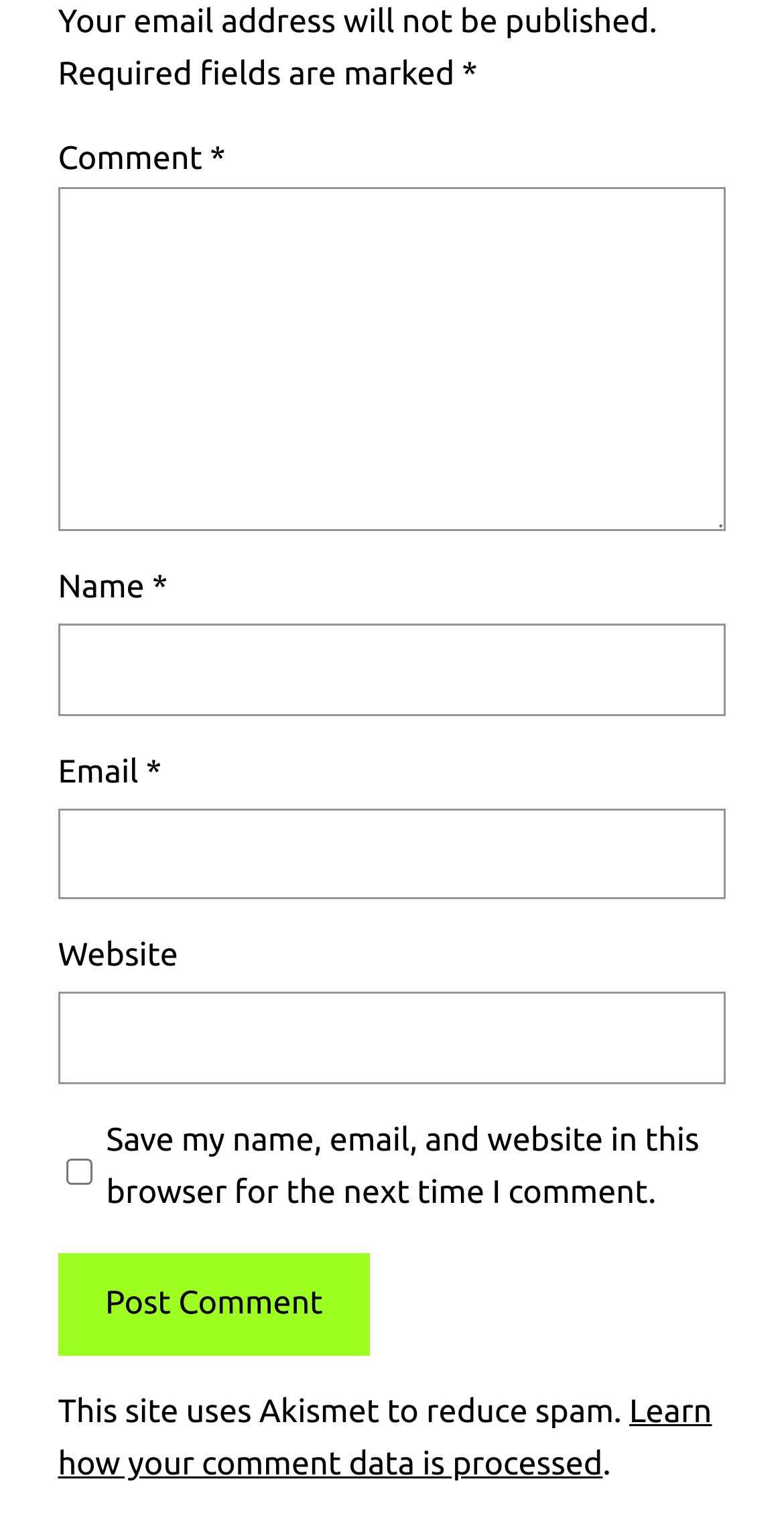What is the button at the bottom of the form for?
Provide a concise answer using a single word or phrase based on the image.

Post Comment